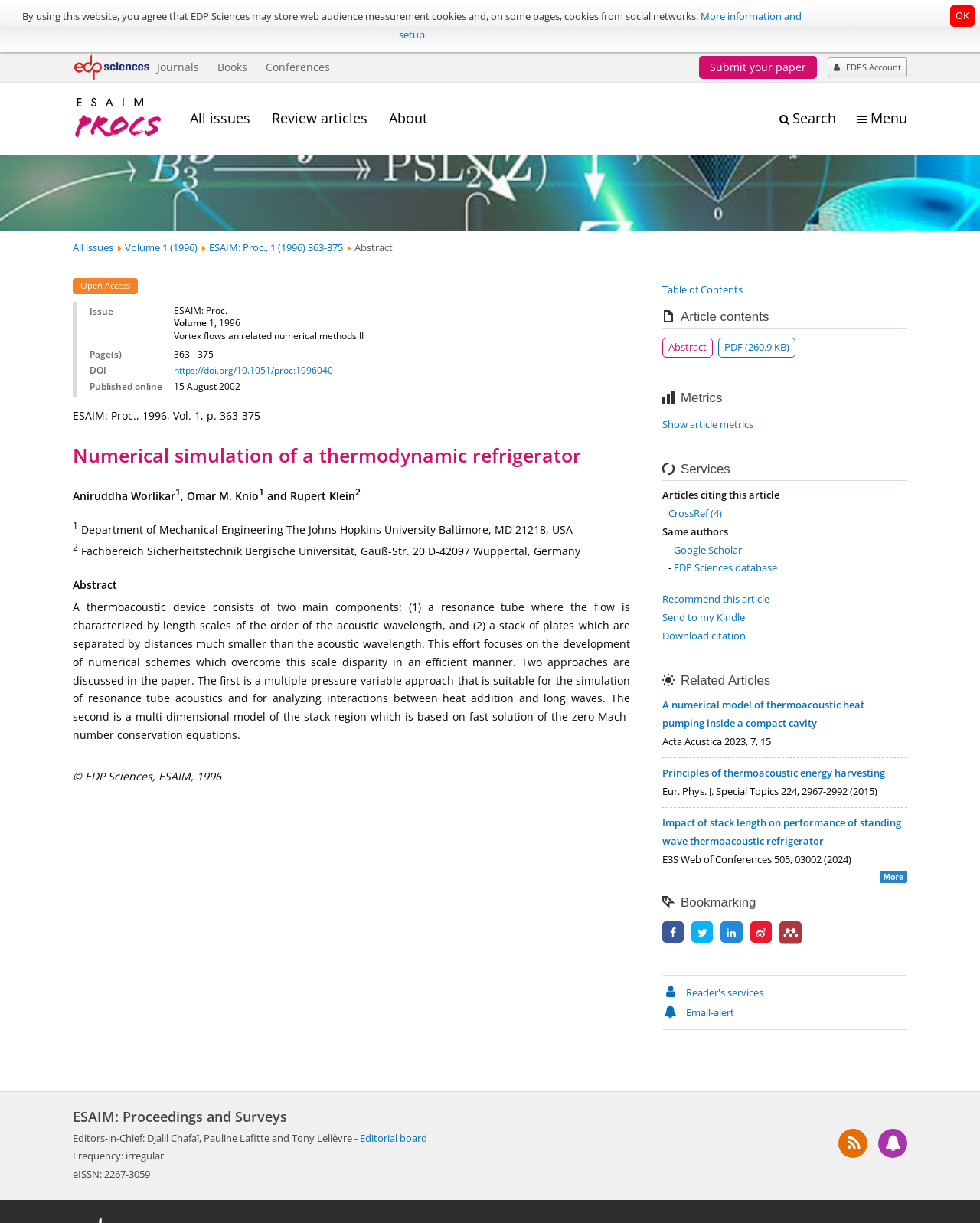Locate the bounding box of the UI element defined by this description: "Send to my Kindle". The coordinates should be given as four float numbers between 0 and 1, formatted as [left, top, right, bottom].

[0.676, 0.499, 0.76, 0.51]